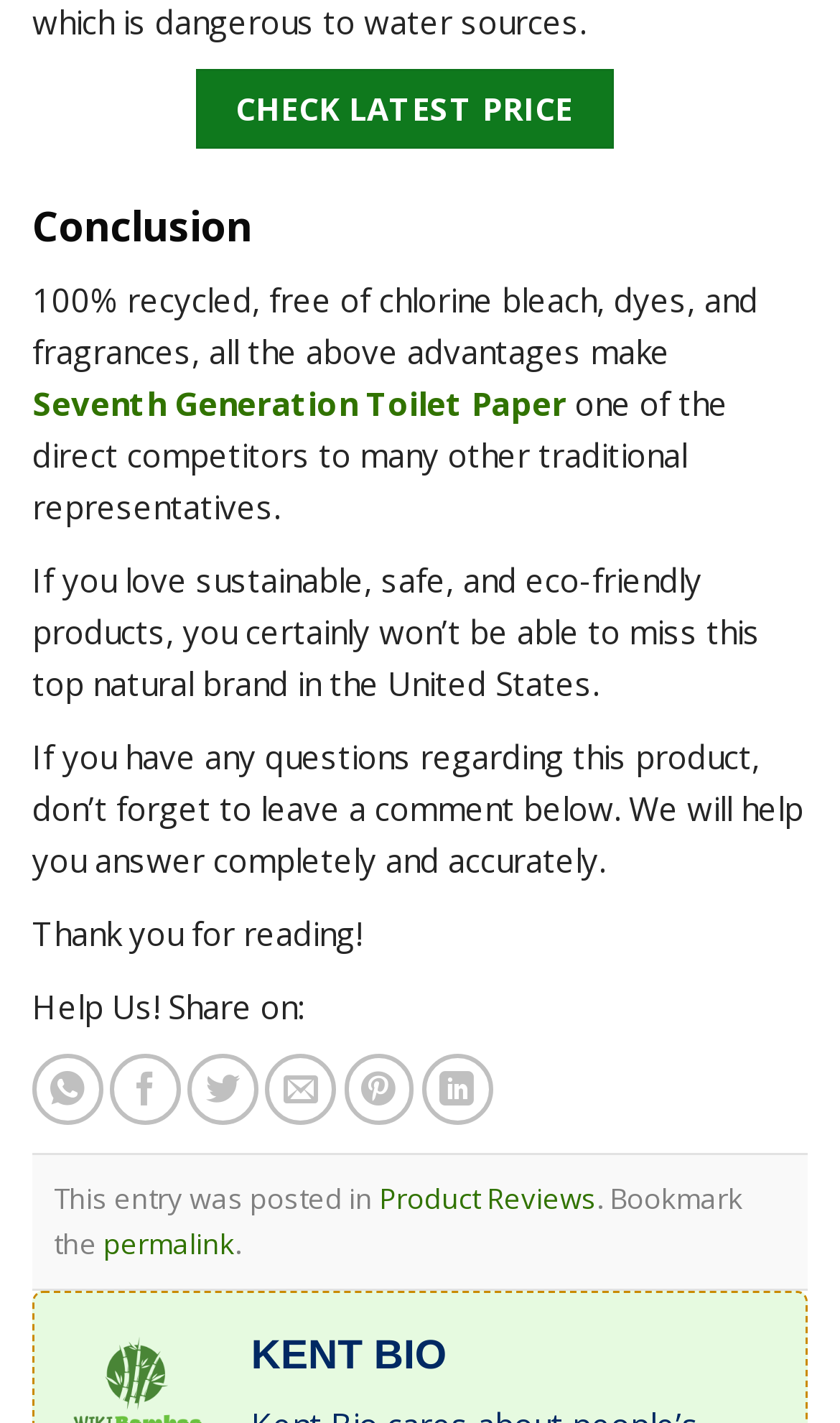Please answer the following question using a single word or phrase: 
What is the name of the author or website?

KENT BIO